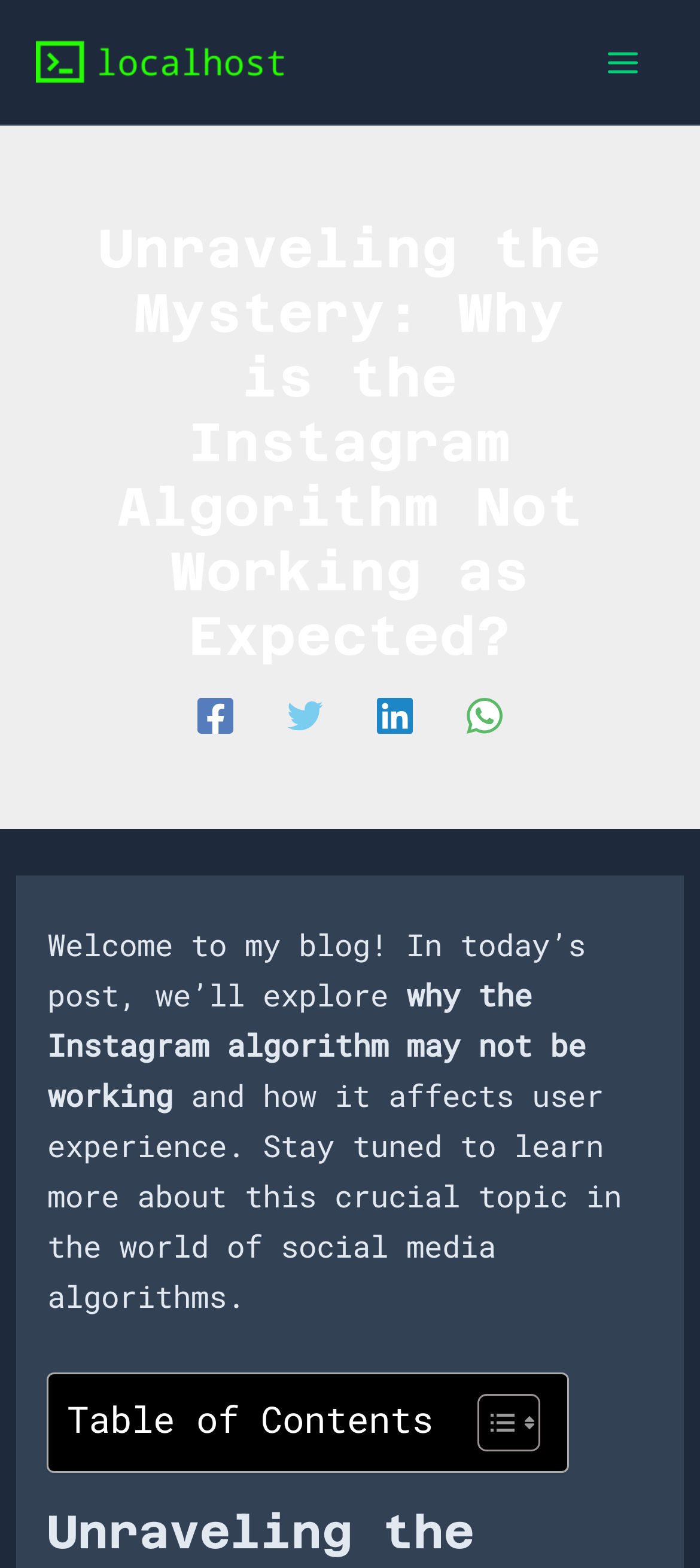Give a concise answer of one word or phrase to the question: 
What is the topic of discussion in the blog post?

Social media algorithms